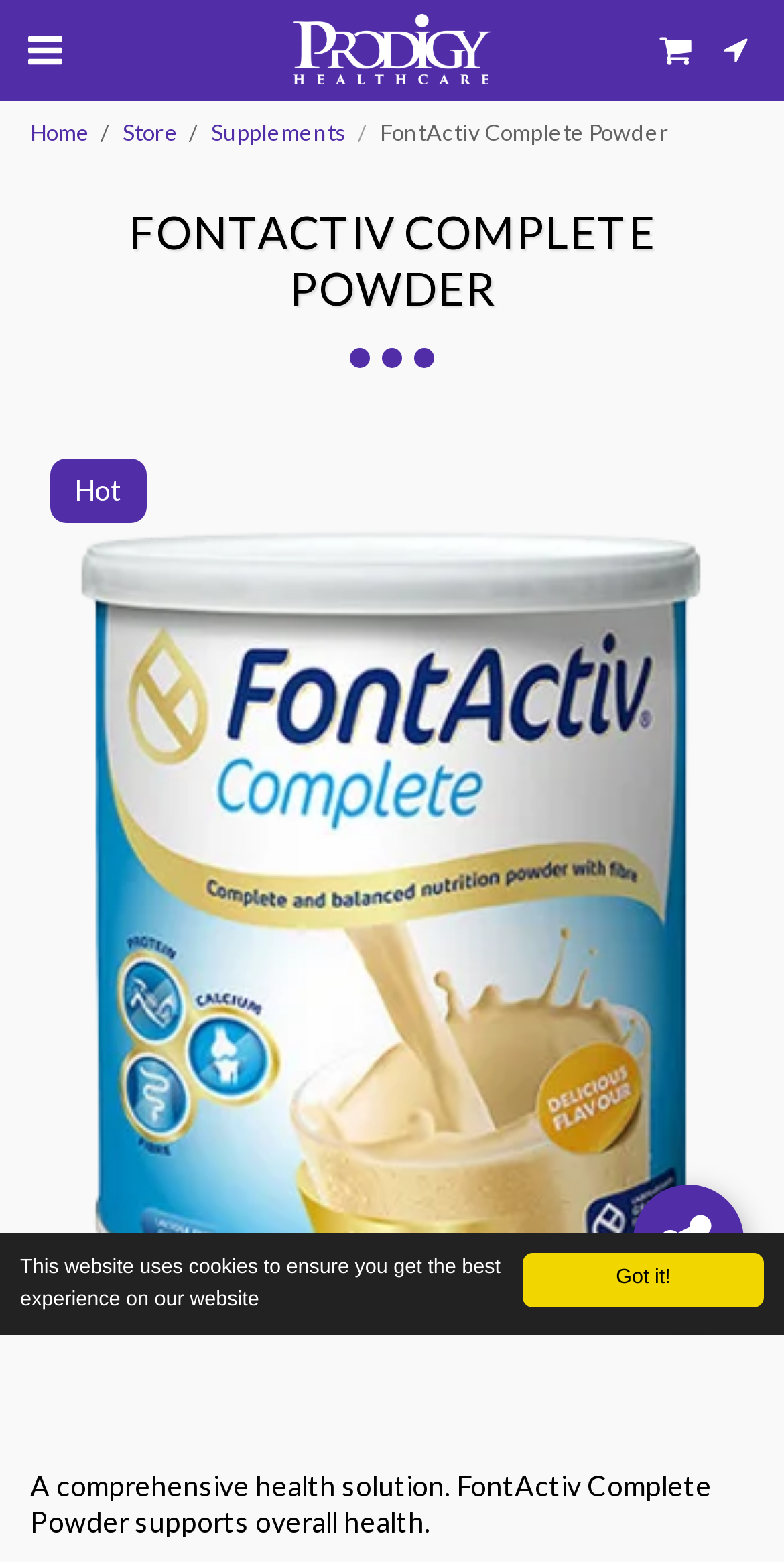How many navigation menu items are there?
Based on the image, give a one-word or short phrase answer.

4